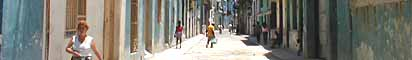Generate an elaborate caption that covers all aspects of the image.

The image captures a vibrant street scene, likely in Havana, Cuba, characterized by narrow, sunlit alleyways lined with colorful buildings. On the left, a woman walks past, striking a contrast against the rustic charm of the surroundings. Further down the street, at least two other individuals can be seen, contributing to the lively atmosphere. The architecture showcases a blend of historical elements, reflecting Cuba's rich cultural heritage. This locale is emblematic of the spirit of Salsa and Mambo music, resonating with the themes of Mamborama's upcoming CD, "Directamente Al Mambo," which celebrates Cuban music's vibrant essence. The image beautifully encapsulates the lively streets often associated with the rhythm and energy of this genre.